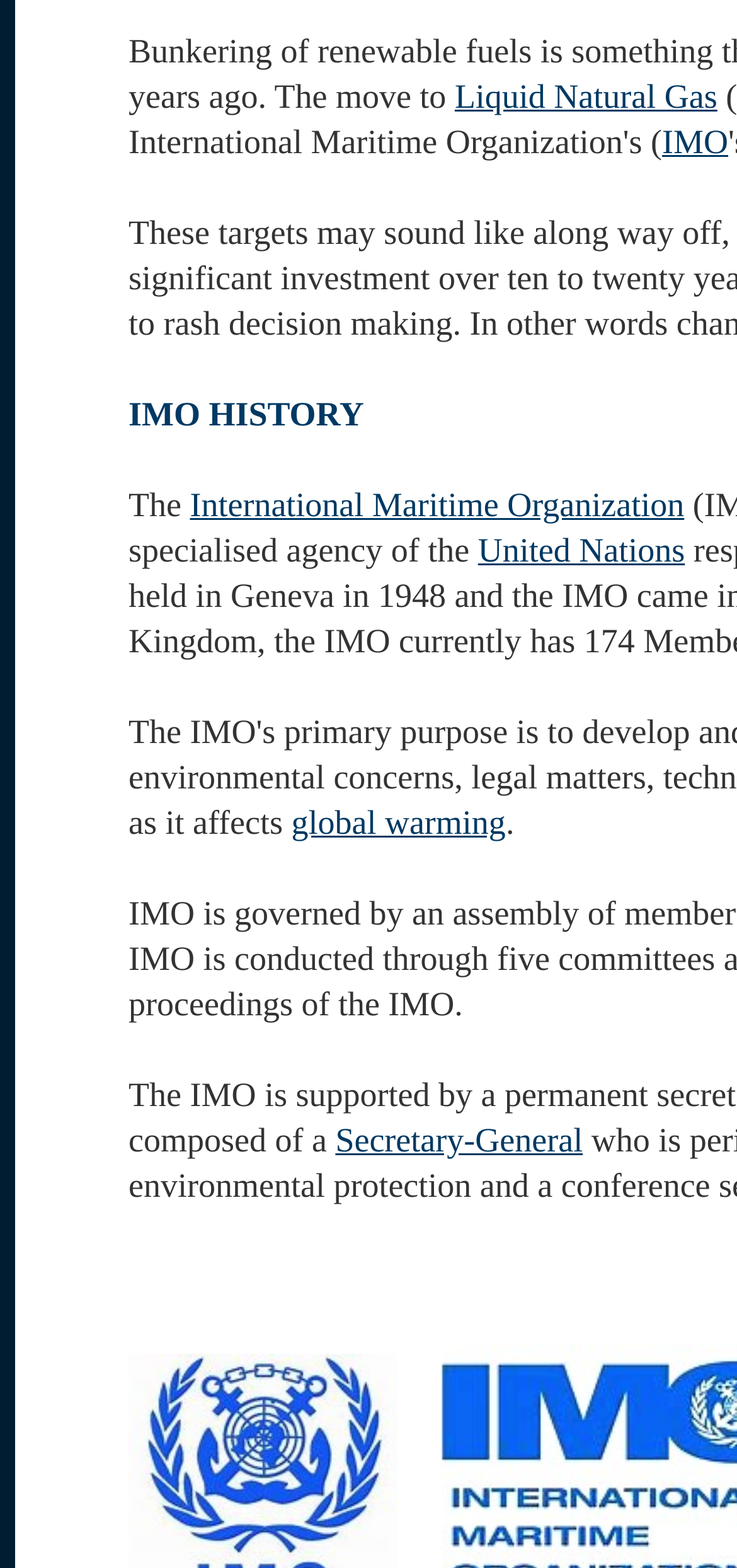Find the bounding box of the element with the following description: "United Nations". The coordinates must be four float numbers between 0 and 1, formatted as [left, top, right, bottom].

[0.649, 0.339, 0.929, 0.363]